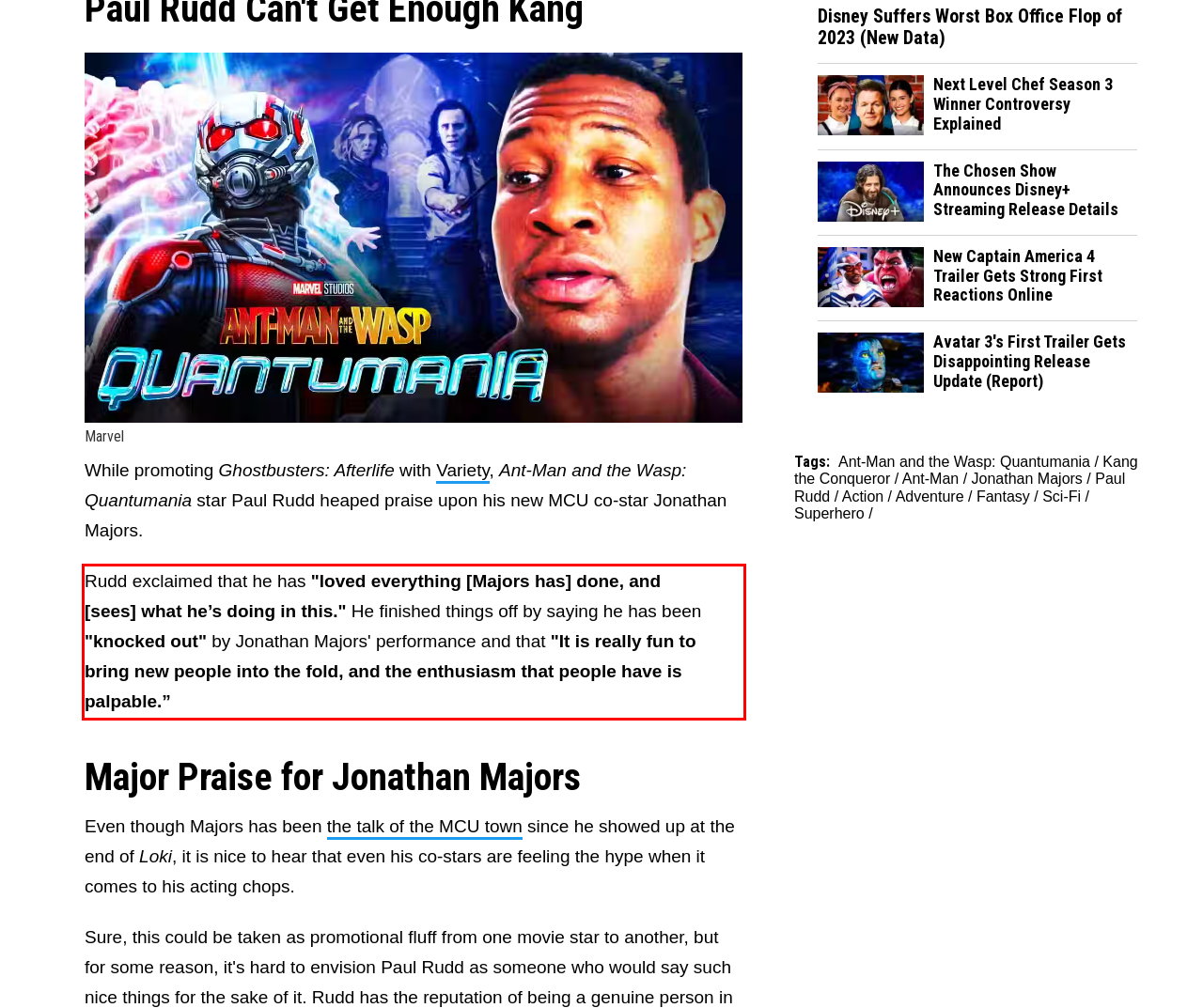Inspect the webpage screenshot that has a red bounding box and use OCR technology to read and display the text inside the red bounding box.

Rudd exclaimed that he has "loved everything [Majors has] done, and [sees] what he’s doing in this." He finished things off by saying he has been "knocked out" by Jonathan Majors' performance and that "It is really fun to bring new people into the fold, and the enthusiasm that people have is palpable.”